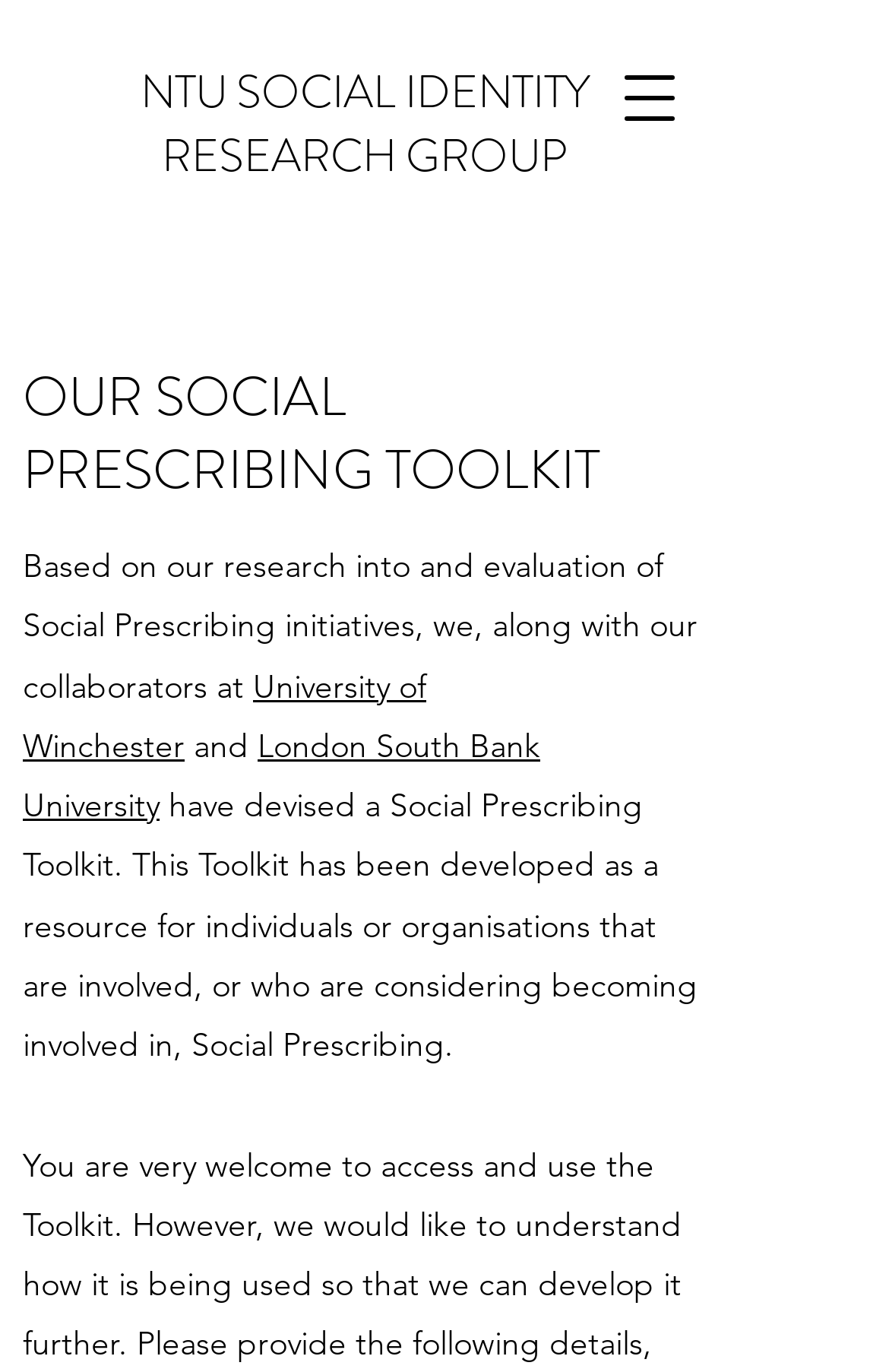Please determine the bounding box coordinates for the UI element described here. Use the format (top-left x, top-left y, bottom-right x, bottom-right y) with values bounded between 0 and 1: NTU SOCIAL IDENTITY RESEARCH GROUP

[0.158, 0.043, 0.663, 0.138]